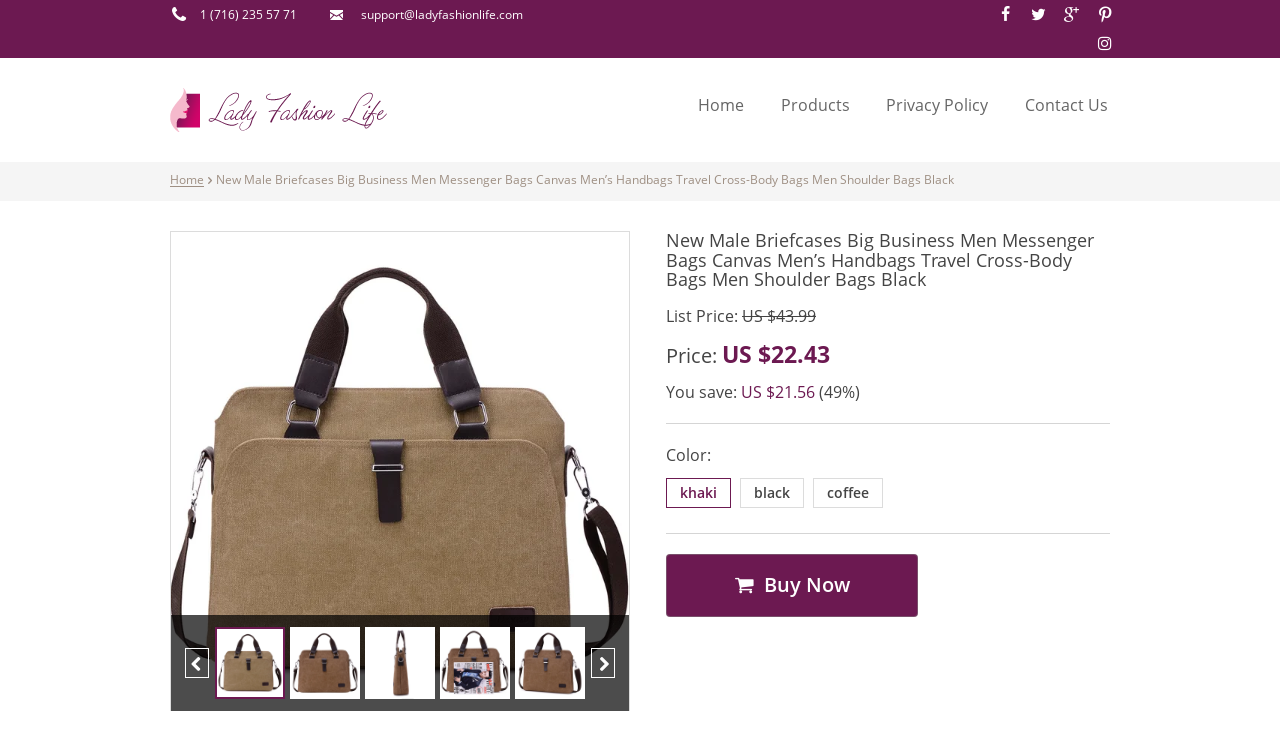Using details from the image, please answer the following question comprehensively:
What is the logo of the website?

I found the logo of the website by looking at the image located at the top left corner of the webpage, which is labeled as 'Logo'.